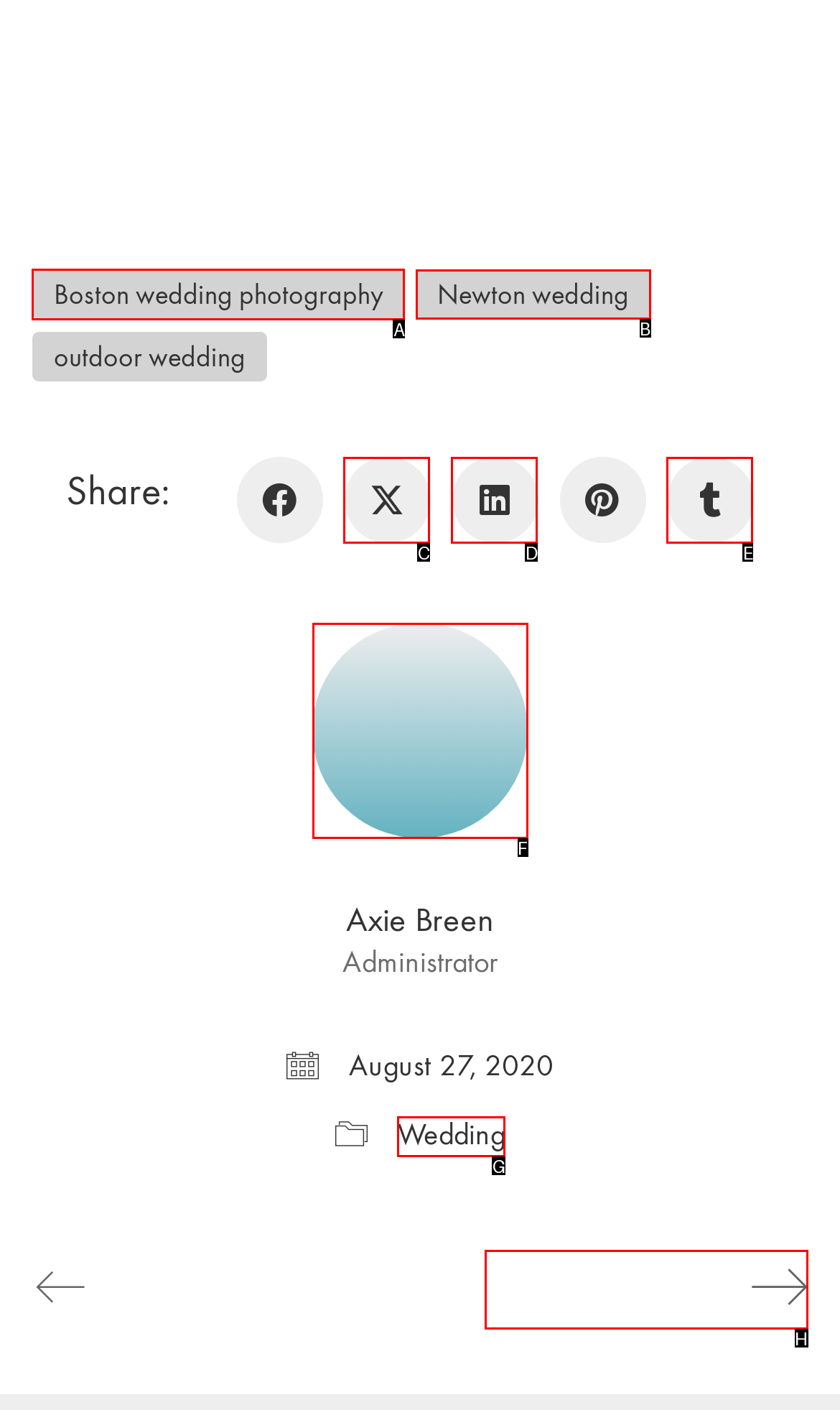Choose the letter of the option that needs to be clicked to perform the task: Click on Boston wedding photography. Answer with the letter.

A